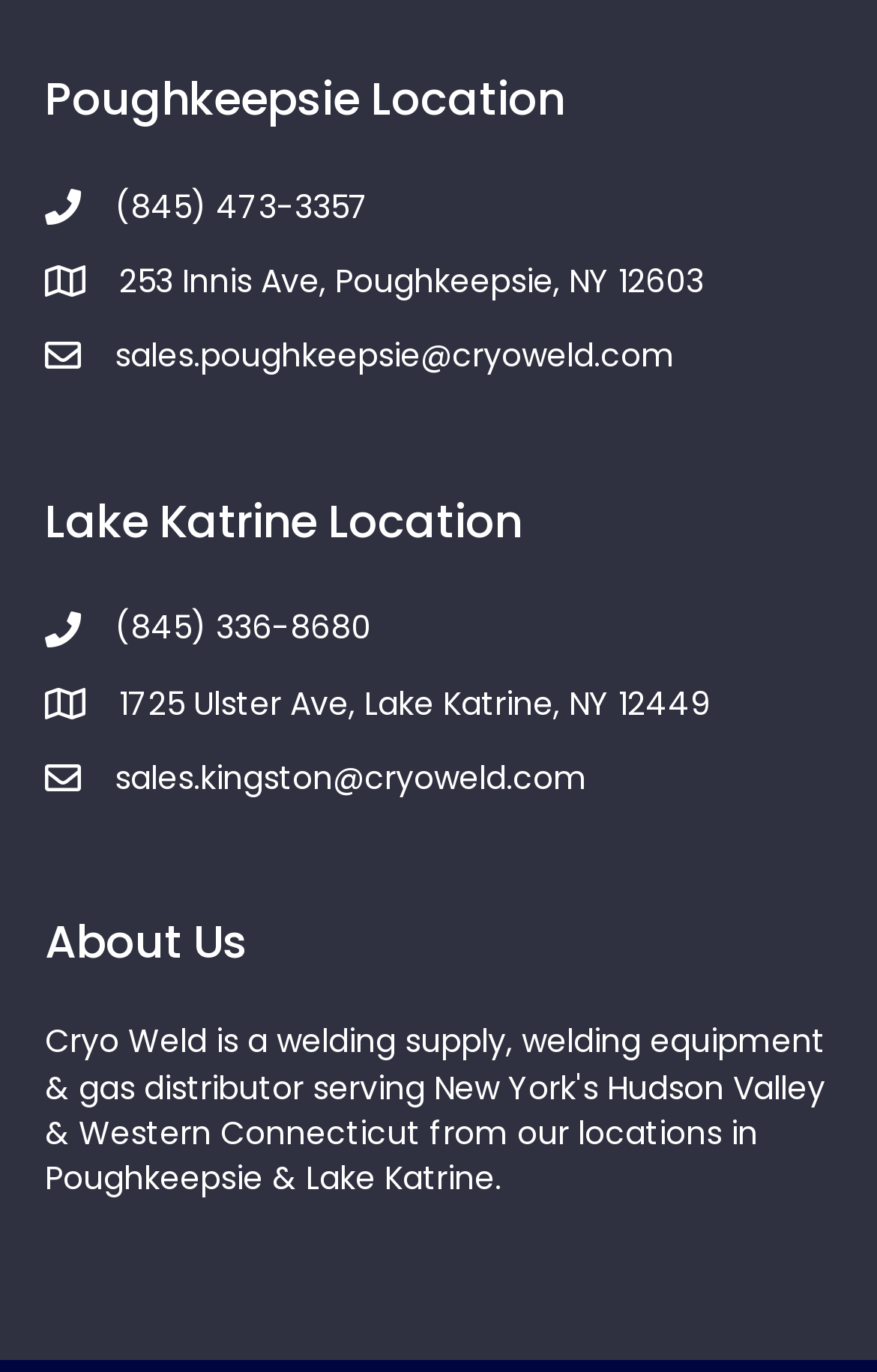Refer to the element description sales.poughkeepsie@cryoweld.com and identify the corresponding bounding box in the screenshot. Format the coordinates as (top-left x, top-left y, bottom-right x, bottom-right y) with values in the range of 0 to 1.

[0.131, 0.243, 0.769, 0.276]